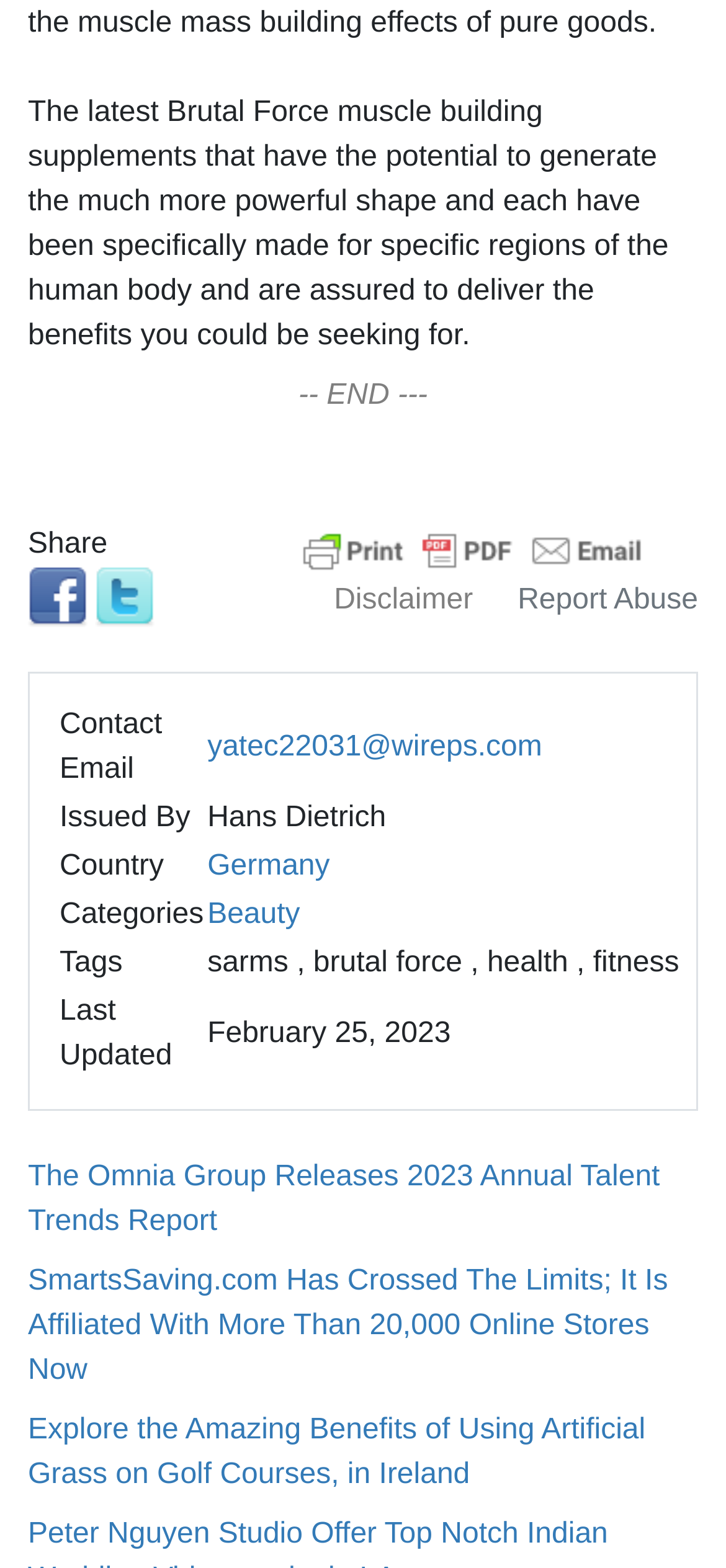Given the description "parent_node: Share", provide the bounding box coordinates of the corresponding UI element.

[0.038, 0.371, 0.121, 0.391]